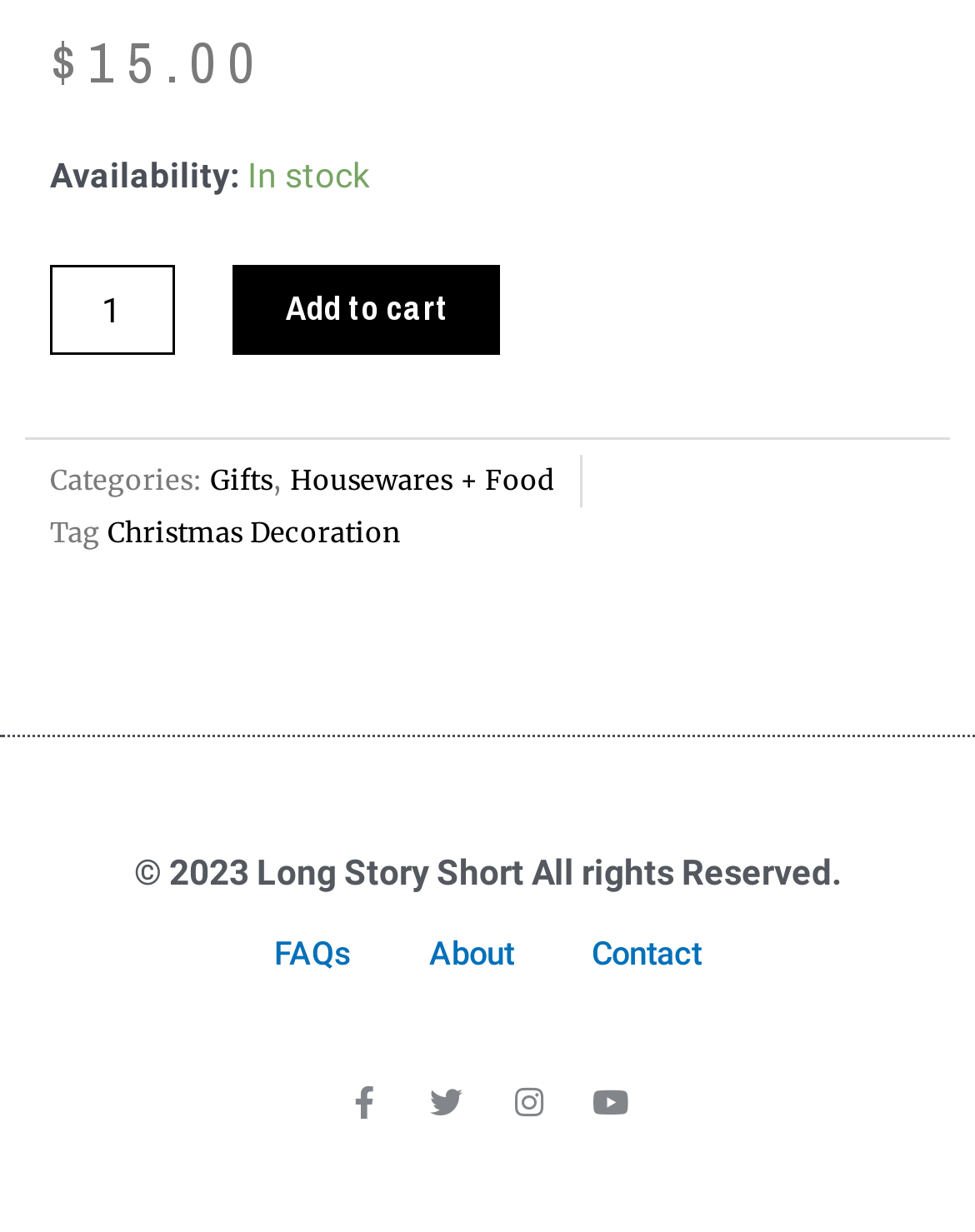What categories does the product belong to?
Analyze the screenshot and provide a detailed answer to the question.

The categories of the product are listed below the product description, which includes 'Gifts' and 'Housewares + Food'.